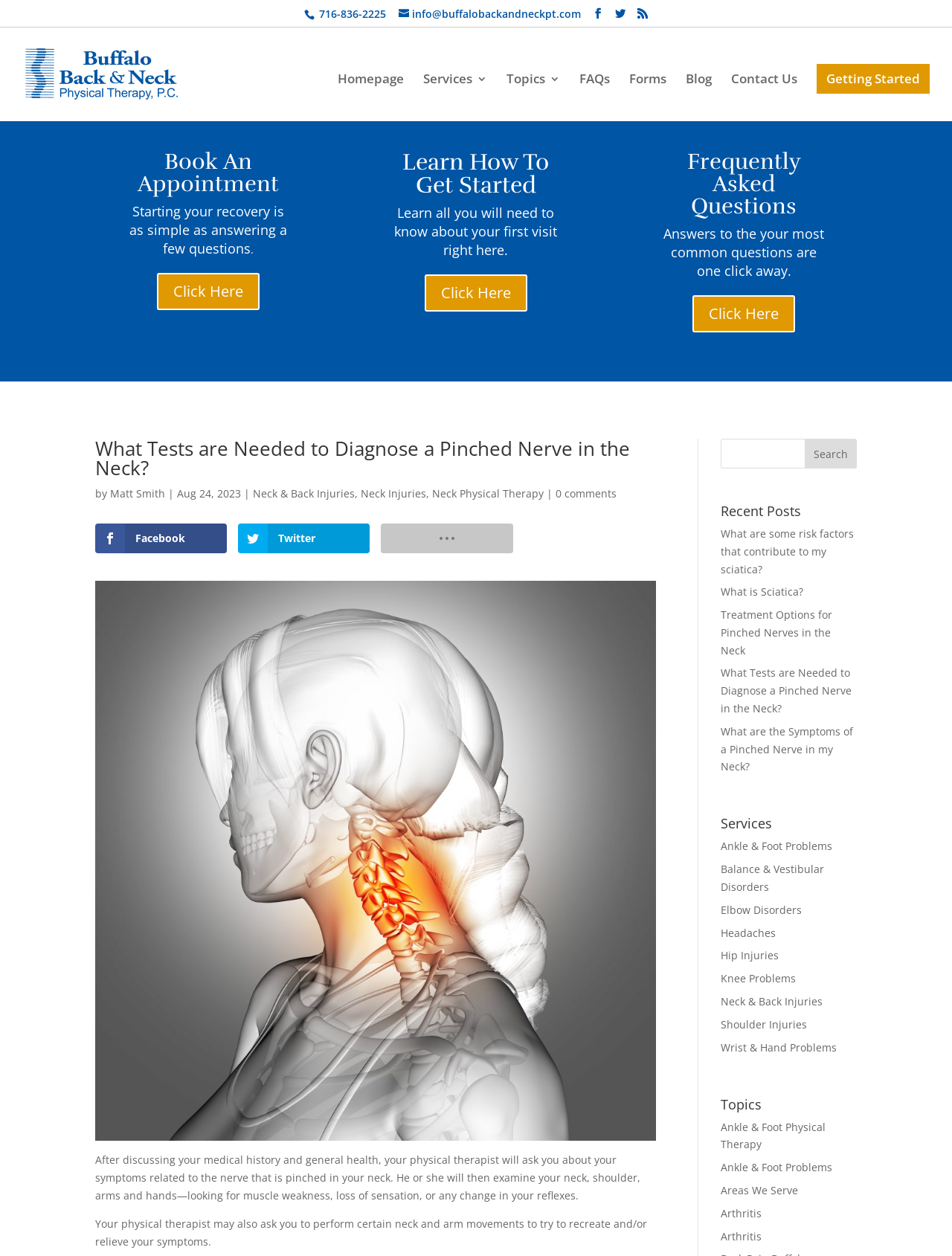Describe the entire webpage, focusing on both content and design.

This webpage is about Buffalo Back and Neck PT, a physical therapy clinic. At the top, there is a phone number, email address, and social media links. Below that, there is a navigation menu with links to the homepage, services, topics, FAQs, forms, blog, contact us, and getting started.

On the left side, there is a search box and a section with links to book an appointment, learn how to get started, and frequently asked questions. Below that, there is a section with a heading "What Tests are Needed to Diagnose a Pinched Nerve in the Neck?" followed by a brief description of the article and links to related topics.

The main content of the webpage is an article about diagnosing a pinched nerve in the neck. The article starts with a brief introduction, followed by a description of the physical examination process and the tests that may be performed to diagnose a pinched nerve. The article is written by Matt Smith and was published on August 24, 2023.

On the right side, there are links to recent posts, including "What are some risk factors that contribute to my sciatica?", "What is Sciatica?", and "Treatment Options for Pinched Nerves in the Neck". Below that, there are links to services offered by the clinic, including ankle and foot problems, balance and vestibular disorders, elbow disorders, and more. There are also links to topics related to physical therapy, such as arthritis and areas served by the clinic.

At the bottom of the page, there is a section with social media links and a call to action to share the post with friends.